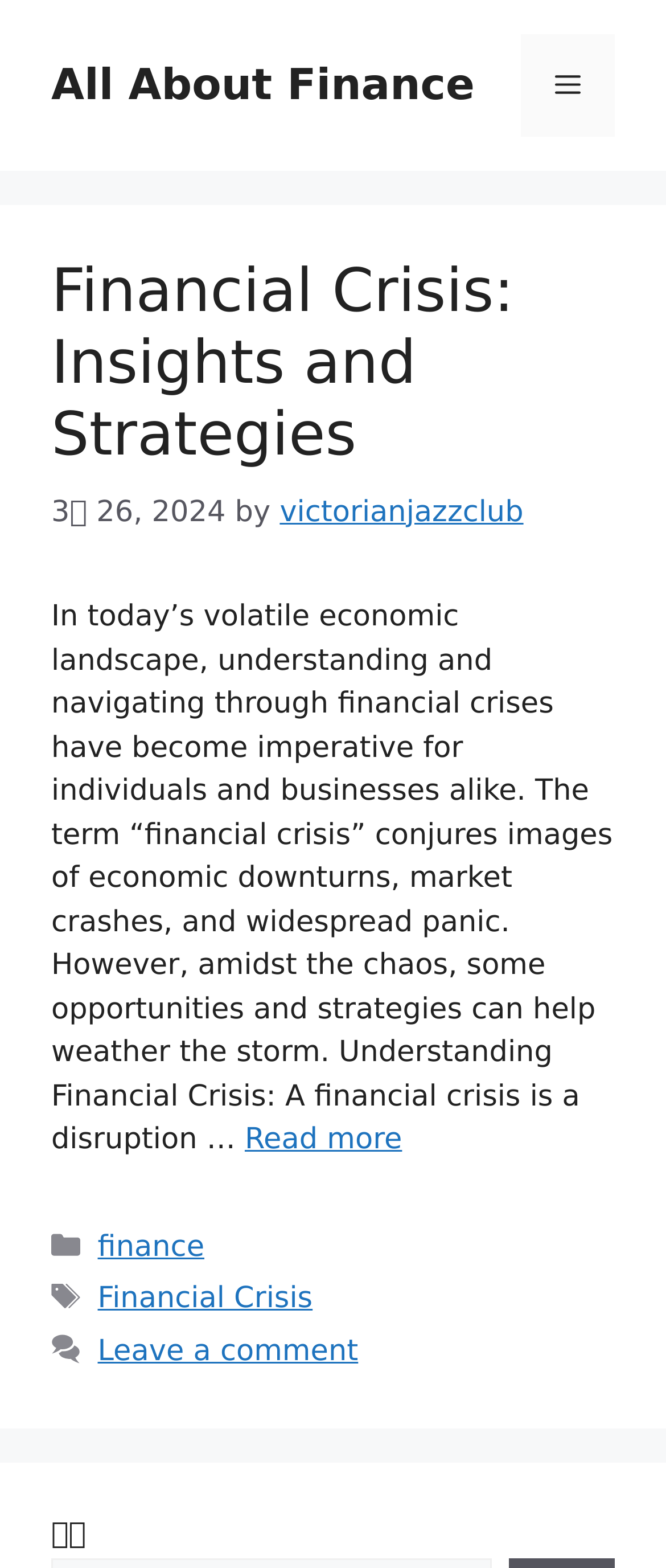What is the date of the current article?
Using the image, give a concise answer in the form of a single word or short phrase.

3월 26, 2024